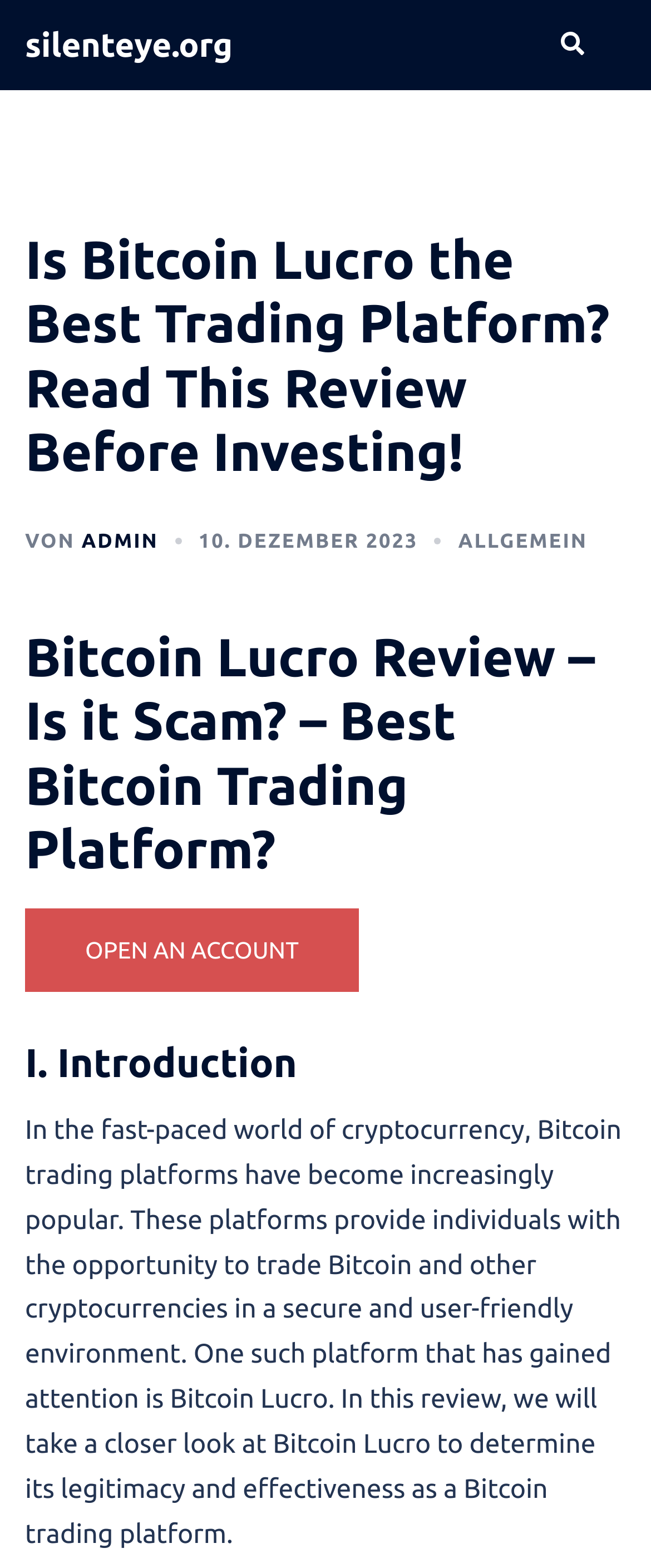What is the purpose of the Bitcoin trading platforms?
Look at the screenshot and give a one-word or phrase answer.

To trade Bitcoin and other cryptocurrencies